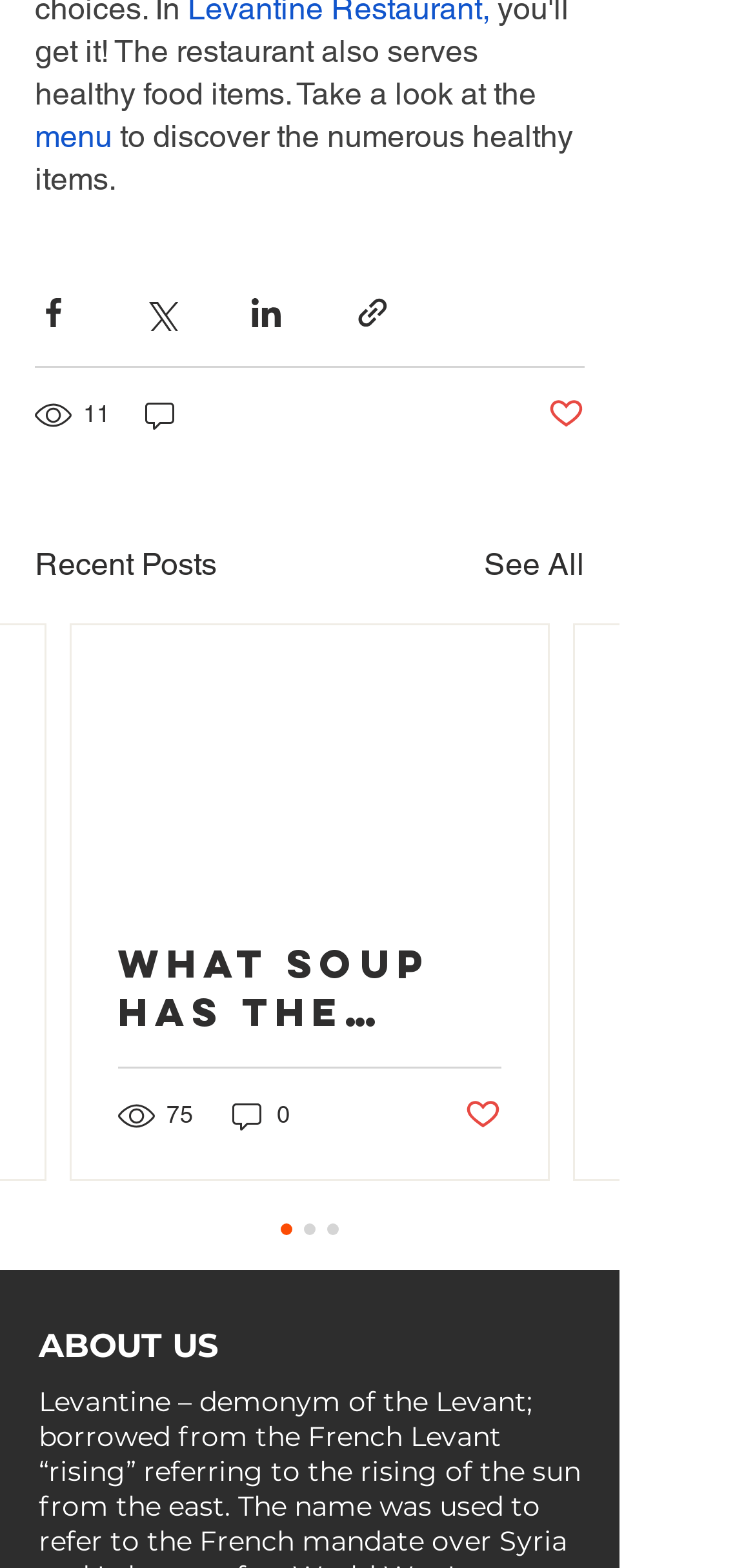Identify the coordinates of the bounding box for the element that must be clicked to accomplish the instruction: "View post details".

[0.095, 0.398, 0.726, 0.569]